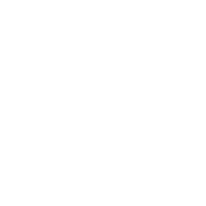Offer an in-depth caption for the image presented.

The image features a hardened steel resin bond grinding wheel, specifically designed with a cubic boron nitride (CBN) coating. This specialized grinding wheel is tailored for efficient grinding of hardened steels and super alloys. It emphasizes durability and performance, making it an essential tool for professionals in metalworking and machining applications. Its resin bond composition ensures consistent quality and precision in grinding tasks. The wheel is part of a product offering by Zhengzhou Jinchuan Abrasives Co., Ltd., a manufacturer known for high-quality abrasive tools and equipment.